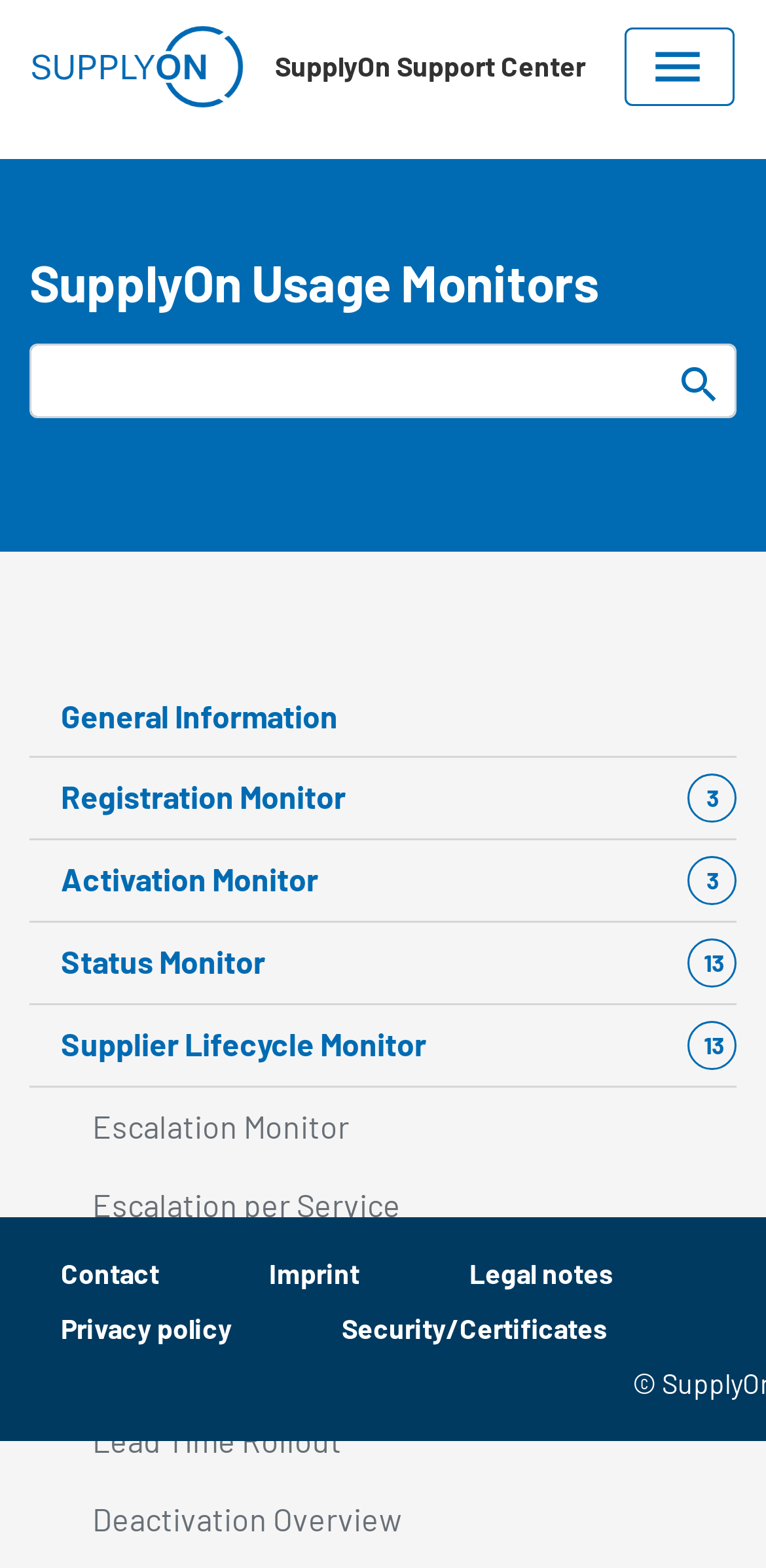Locate the bounding box coordinates of the clickable part needed for the task: "Toggle navigation".

[0.815, 0.018, 0.959, 0.068]